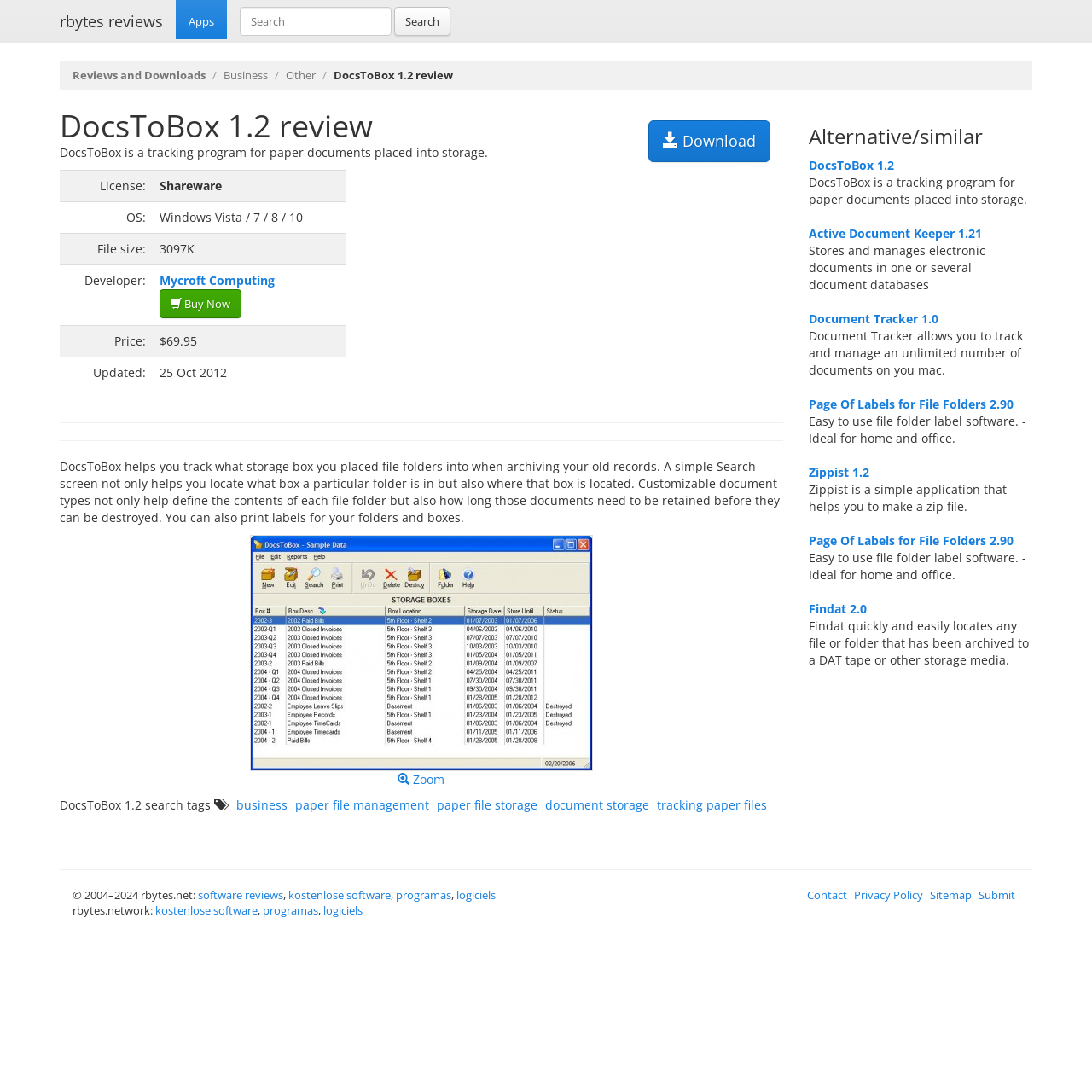What is the operating system required for DocsToBox 1.2?
Based on the screenshot, give a detailed explanation to answer the question.

The operating system required for DocsToBox 1.2 can be found in the table under the 'OS:' column, which is located in the LayoutTable.